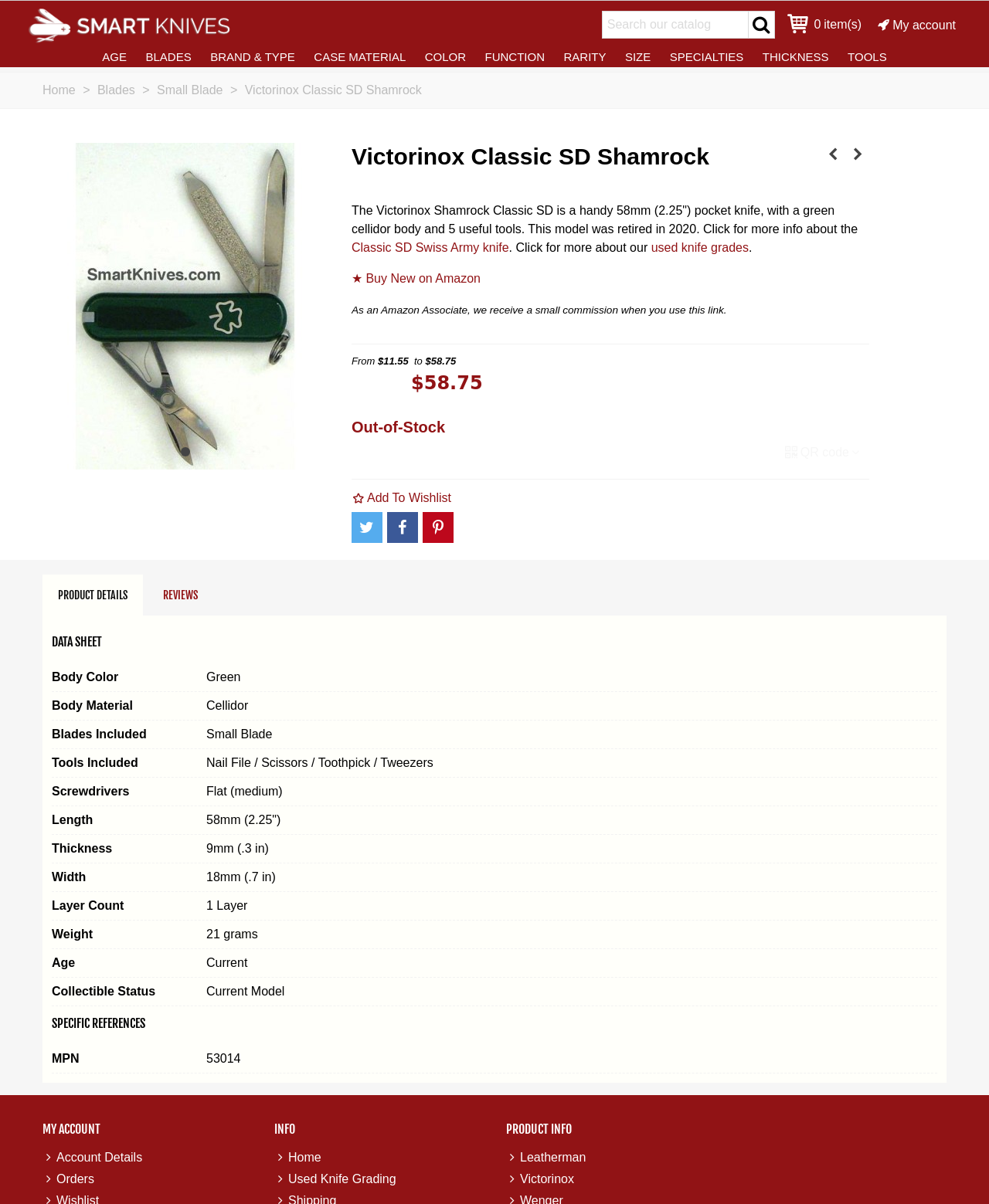Extract the bounding box coordinates of the UI element described: "title="Victorinox Classic SD Sapphire"". Provide the coordinates in the format [left, top, right, bottom] with values ranging from 0 to 1.

[0.83, 0.119, 0.854, 0.138]